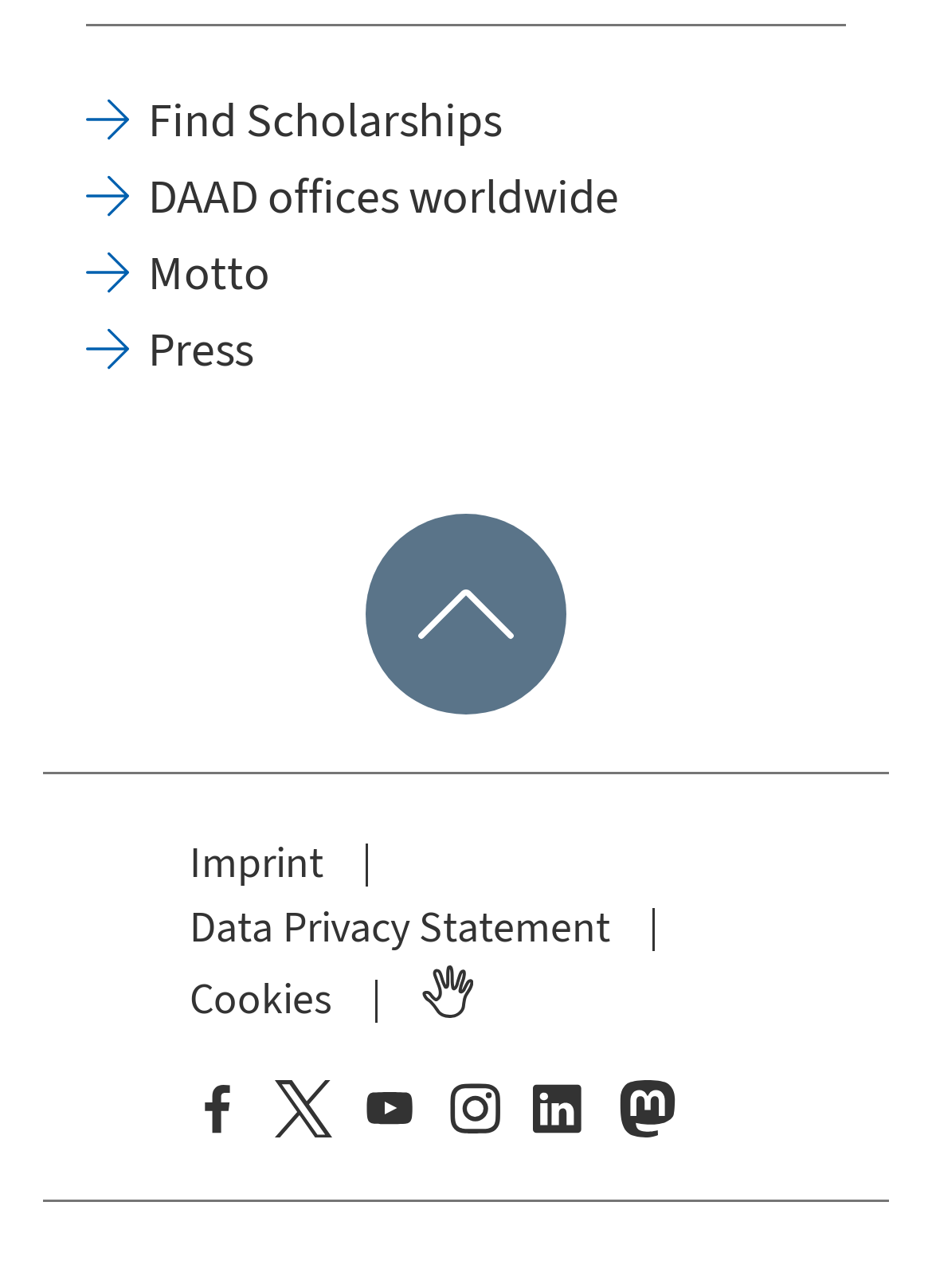Please find the bounding box for the UI element described by: "Motto".

[0.092, 0.183, 0.908, 0.242]